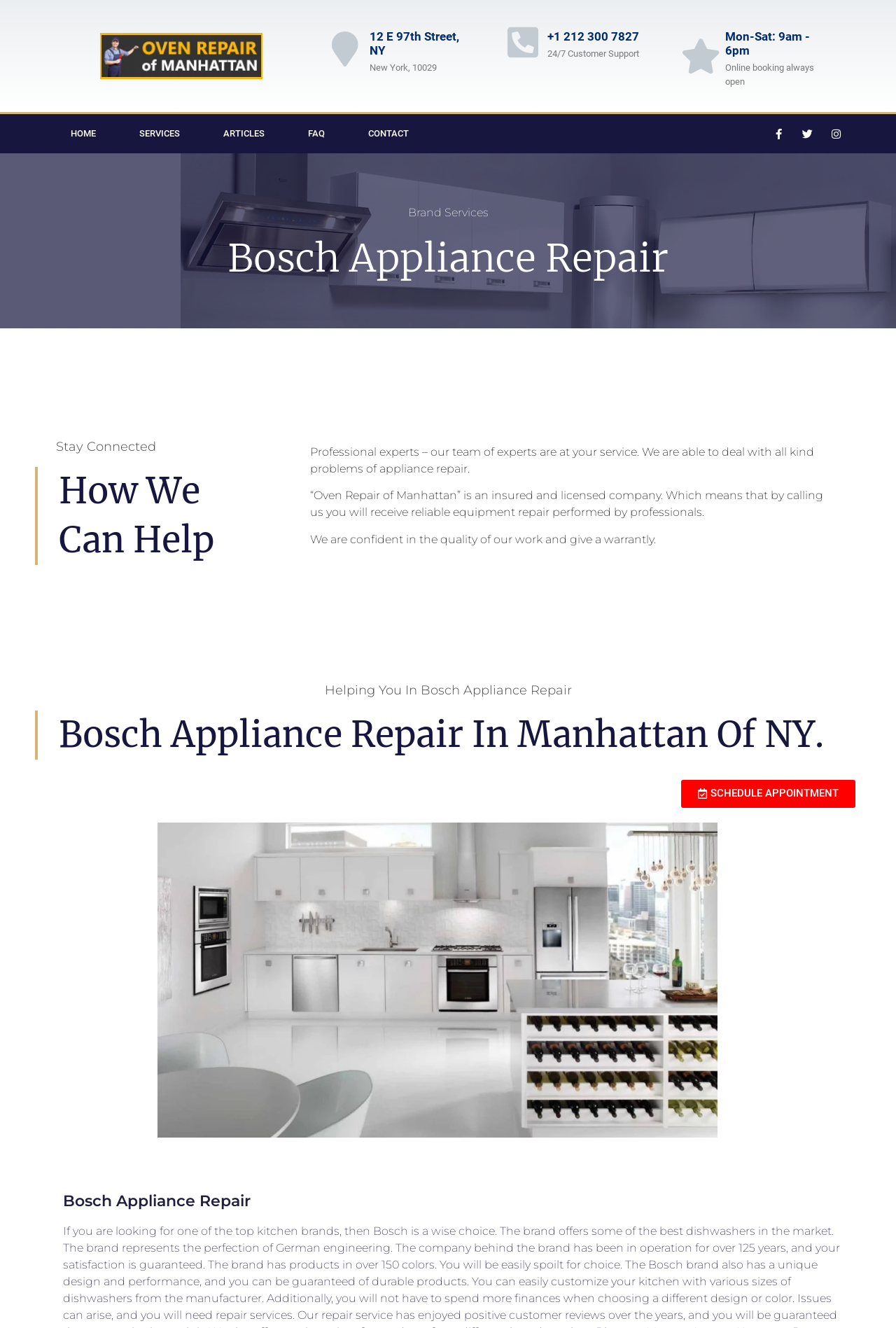For the following element description, predict the bounding box coordinates in the format (top-left x, top-left y, bottom-right x, bottom-right y). All values should be floating point numbers between 0 and 1. Description: My Services

None